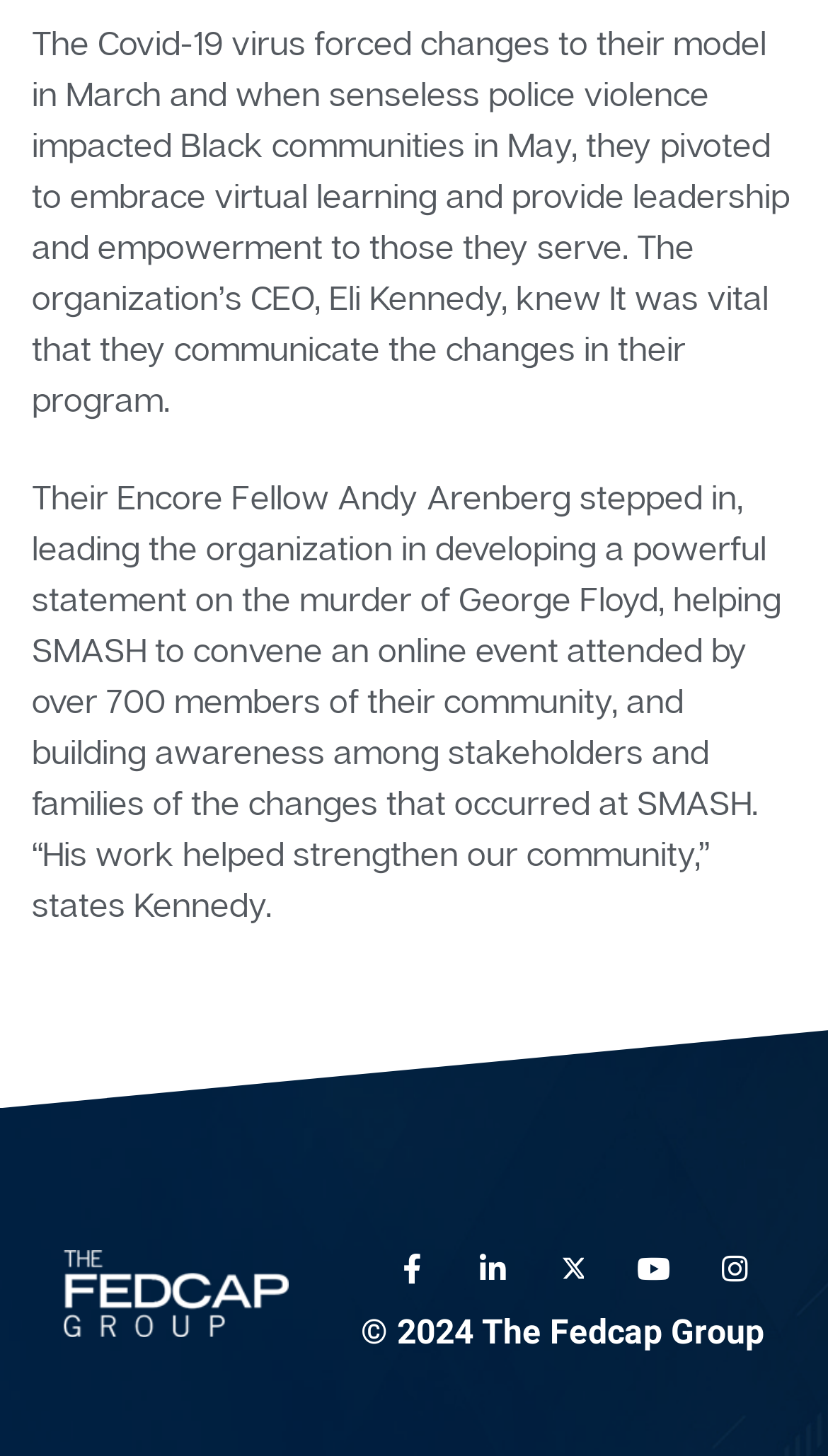Identify the bounding box coordinates for the UI element that matches this description: "Twitter Logo .st0{fill:#FFFFFF;}".

[0.656, 0.851, 0.728, 0.892]